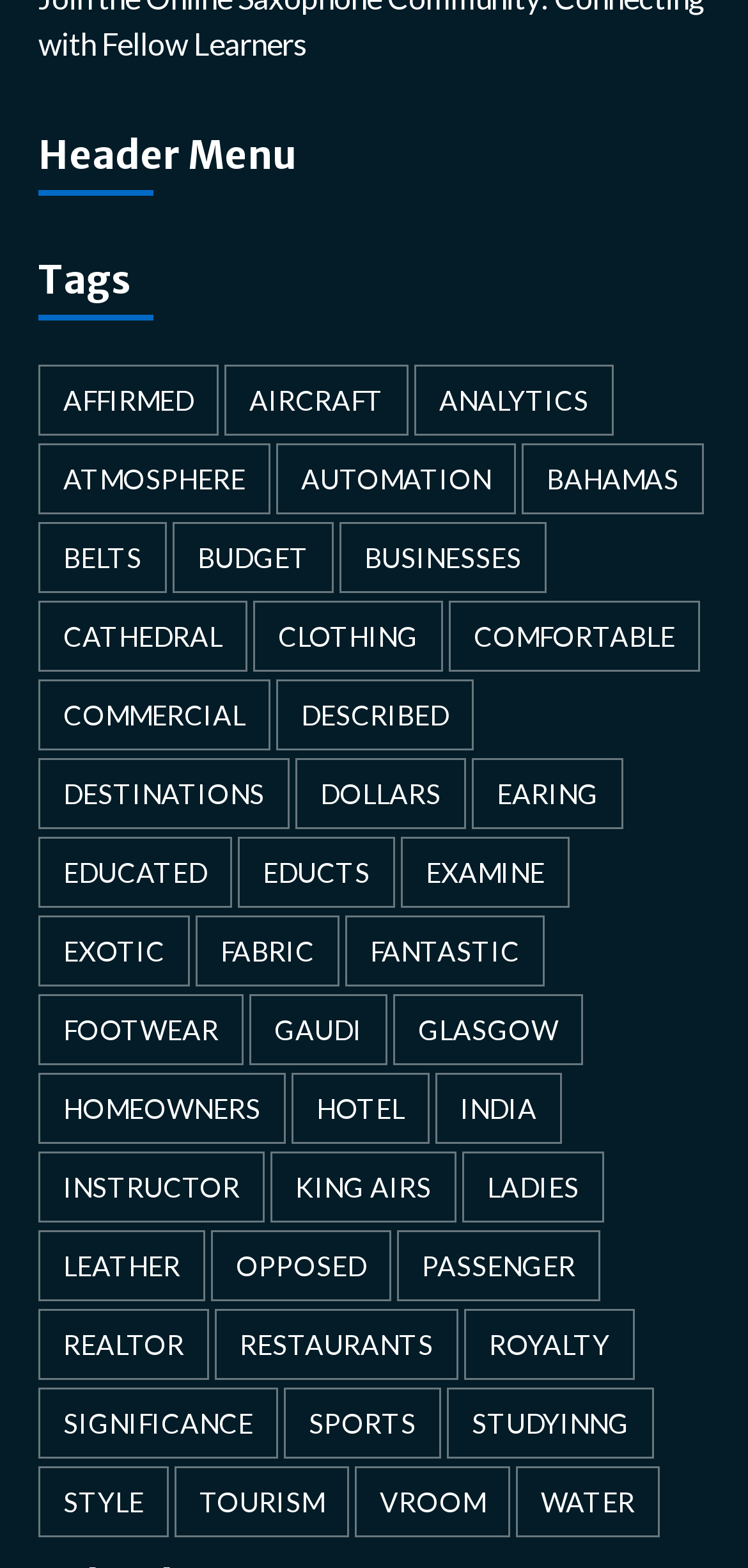Can you show the bounding box coordinates of the region to click on to complete the task described in the instruction: "Click on 'affirmed'"?

[0.051, 0.233, 0.292, 0.278]